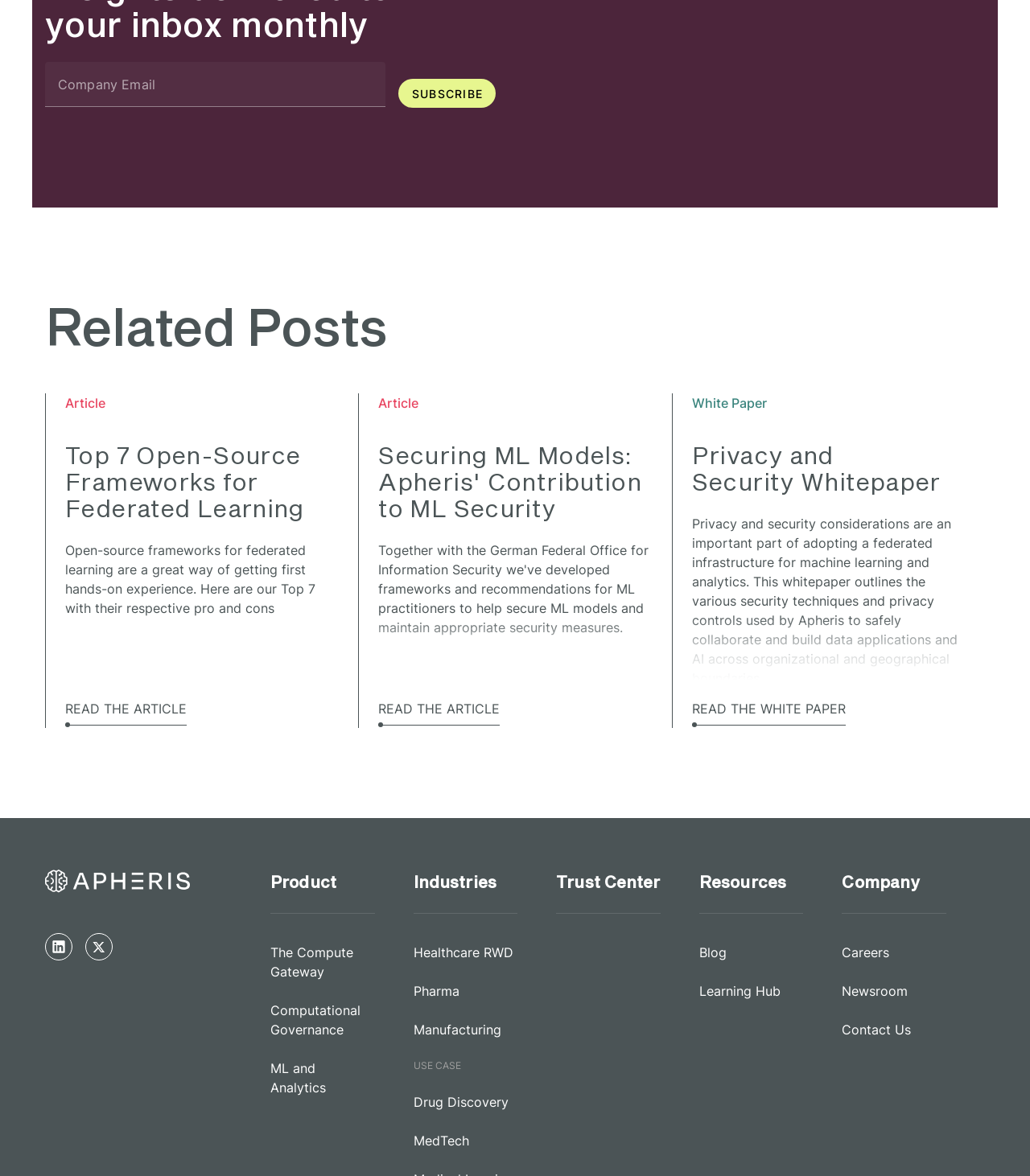How many links are there in the 'Industries' section?
Relying on the image, give a concise answer in one word or a brief phrase.

6